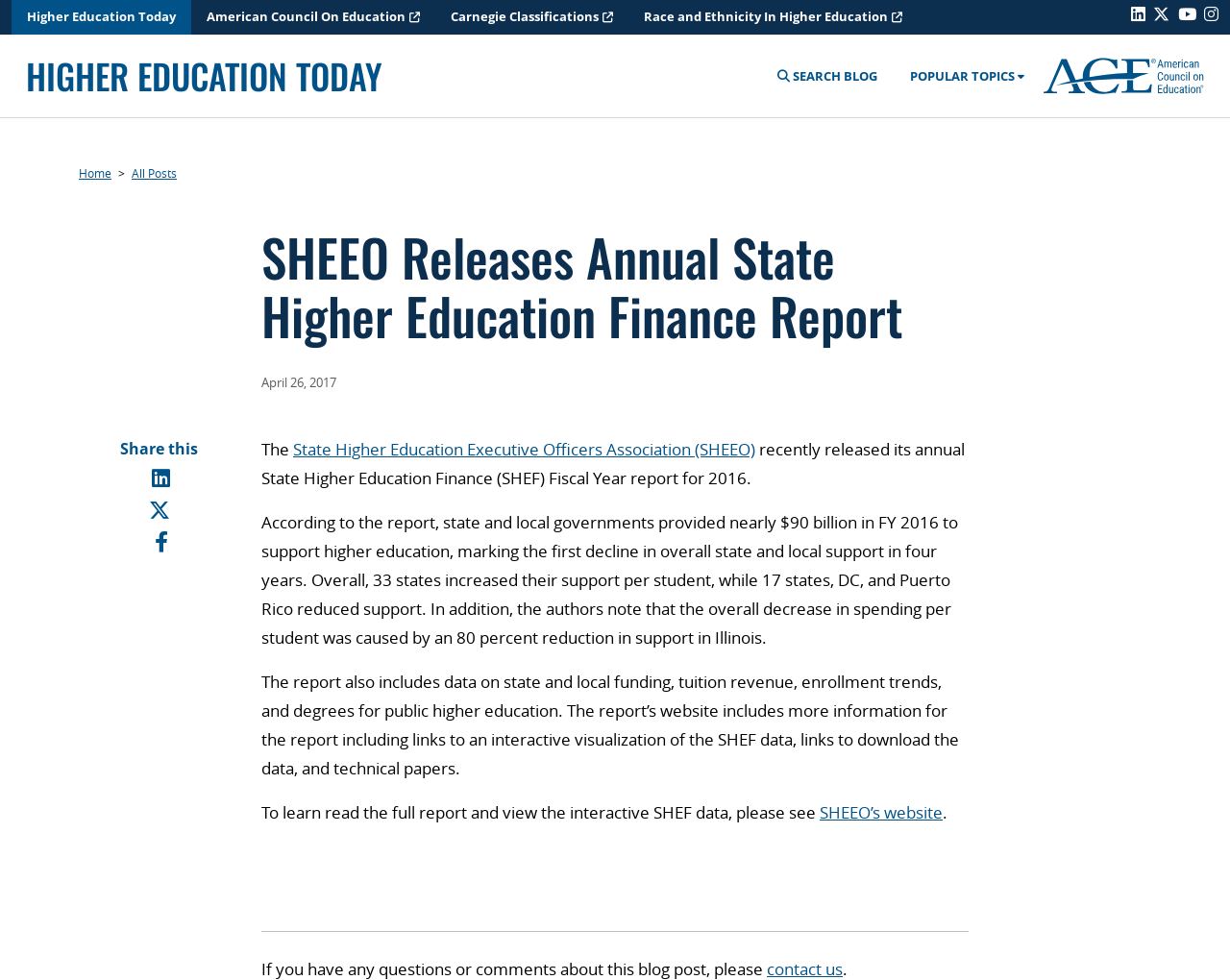Find the bounding box coordinates for the area that should be clicked to accomplish the instruction: "Check out the 'Salon Magazine' link".

None